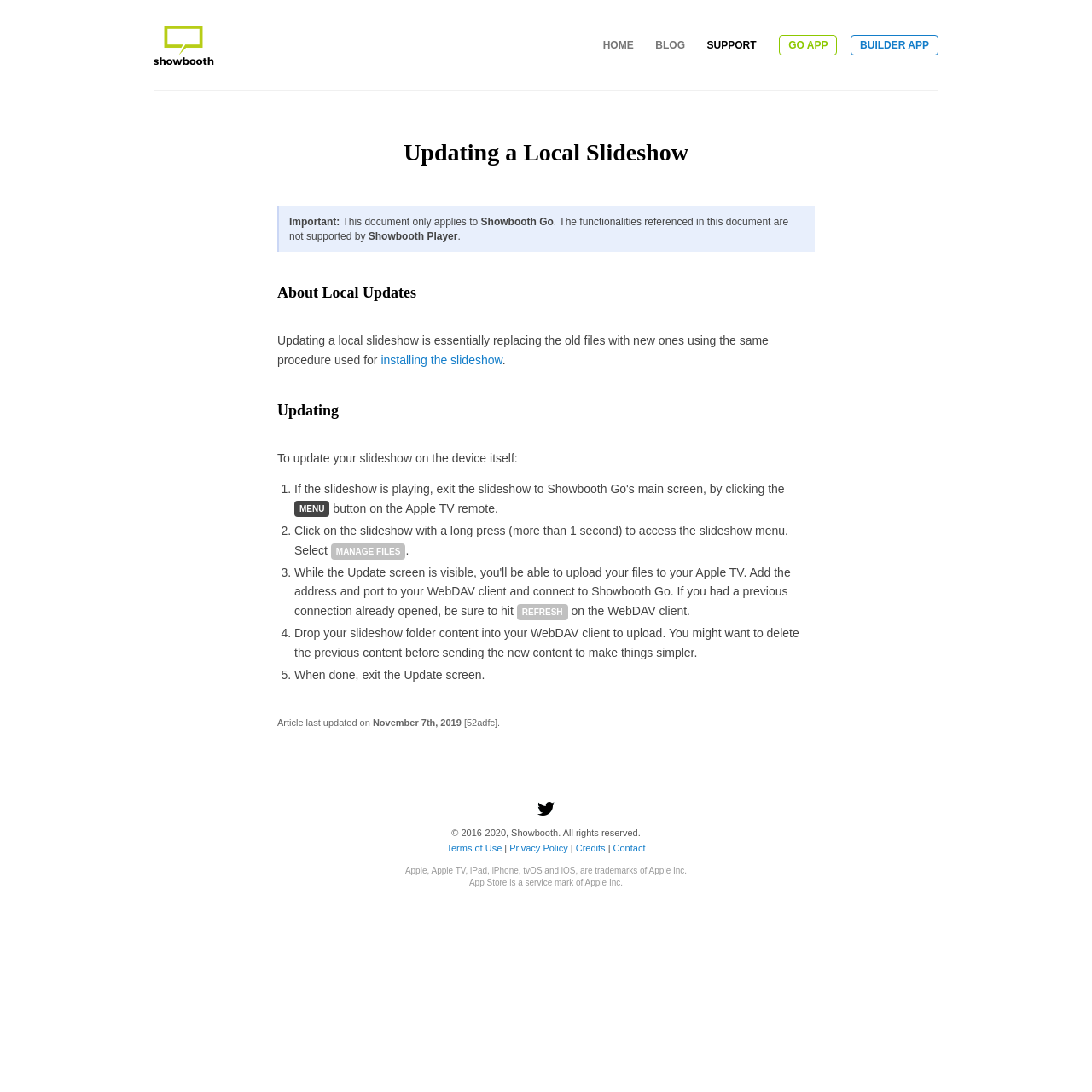Given the element description, predict the bounding box coordinates in the format (top-left x, top-left y, bottom-right x, bottom-right y), using floating point numbers between 0 and 1: Terms of Use

[0.409, 0.772, 0.46, 0.782]